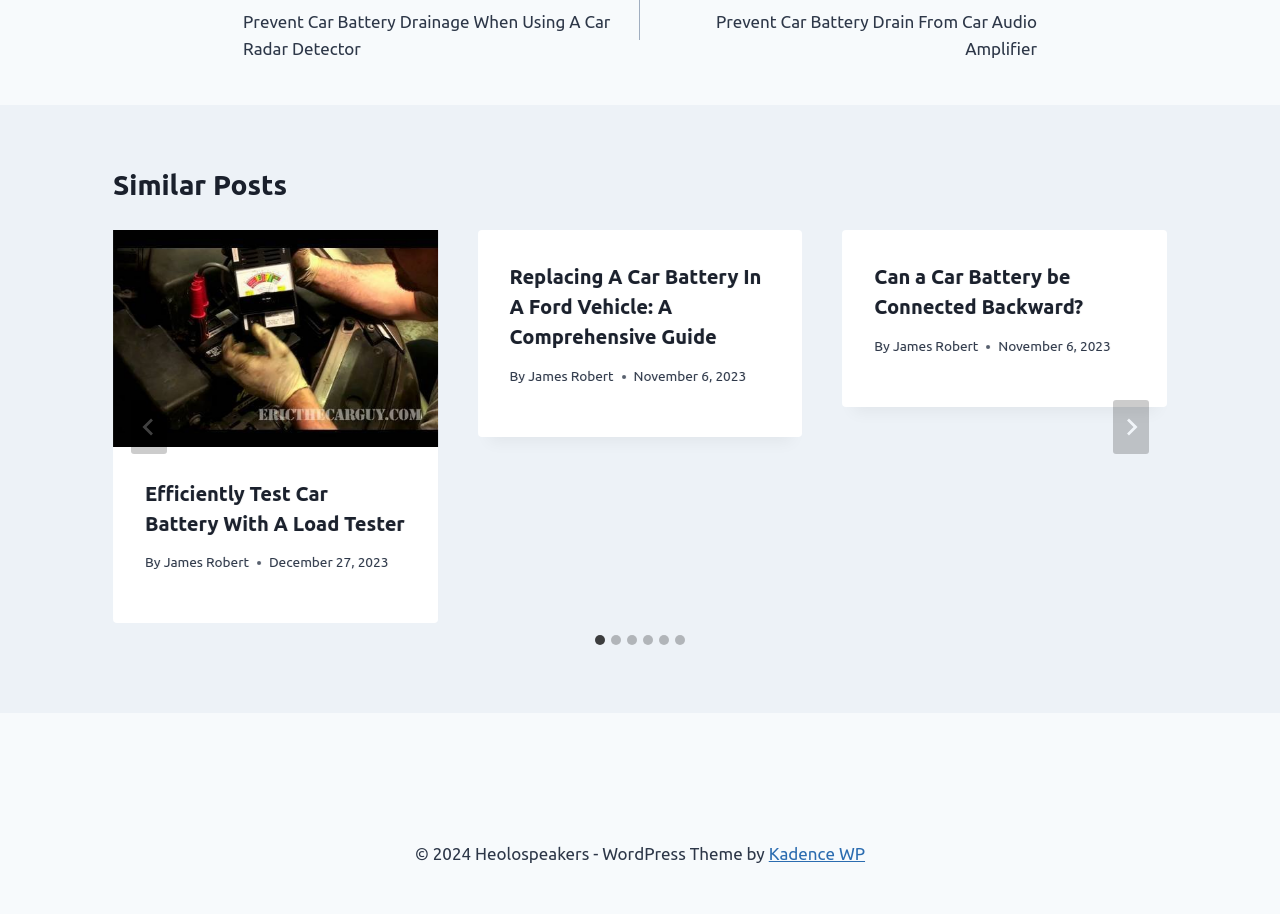Extract the bounding box for the UI element that matches this description: "Greg Weisman is on Twitter".

None